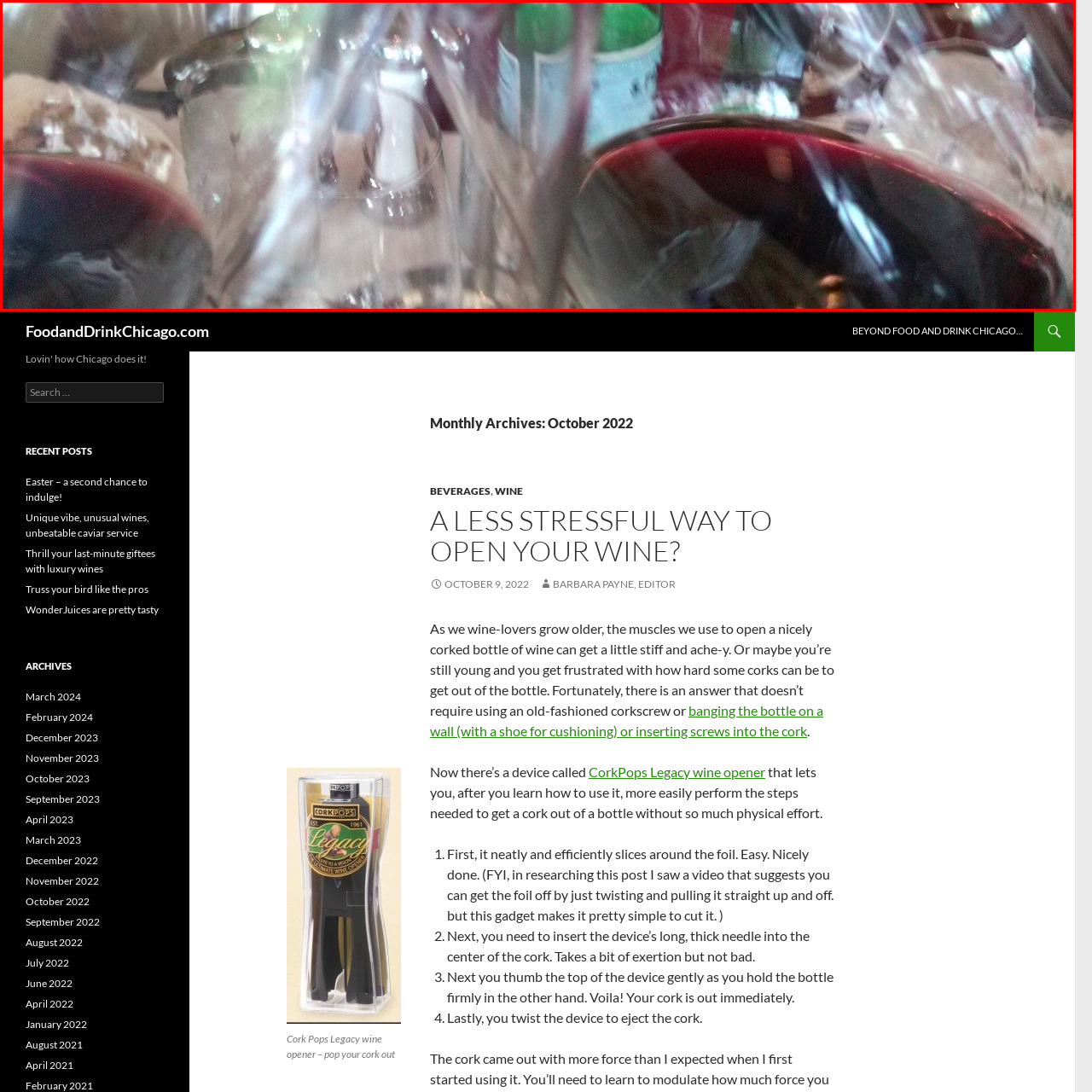What is the atmosphere of the dining setting?
Direct your attention to the image inside the red bounding box and provide a detailed explanation in your answer.

The caption describes the setting as friendly and relaxed, evoking a sense of enjoyment and celebration, which suggests that the atmosphere is casual and welcoming.